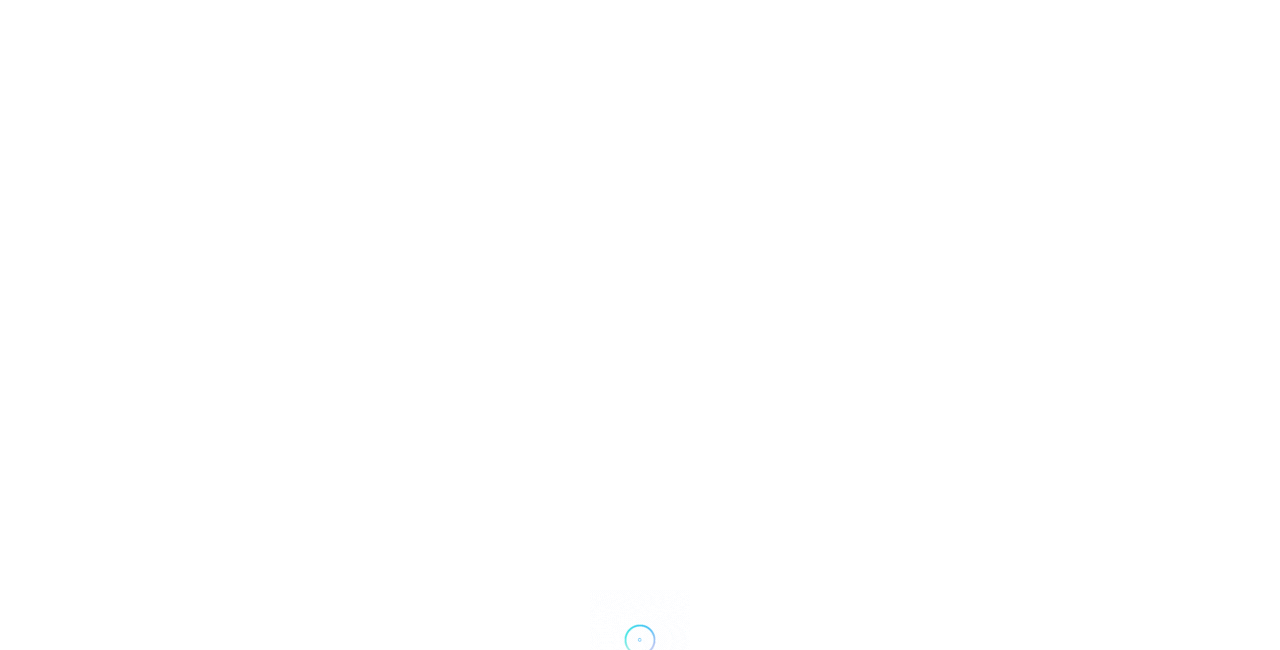Determine the bounding box coordinates for the UI element described. Format the coordinates as (top-left x, top-left y, bottom-right x, bottom-right y) and ensure all values are between 0 and 1. Element description: Get Directions

[0.706, 0.278, 0.78, 0.312]